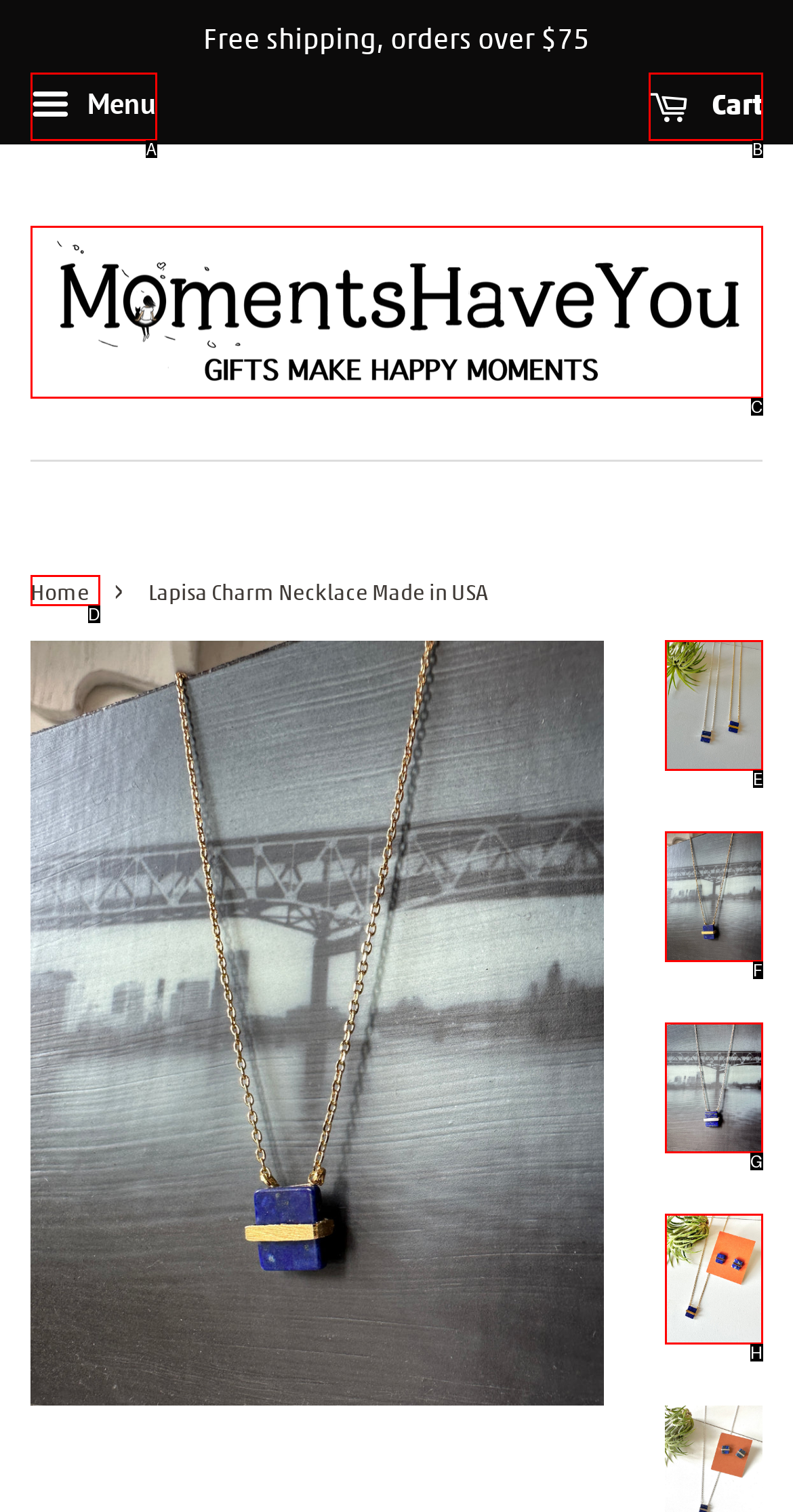Determine which option fits the element description: Cart 0
Answer with the option’s letter directly.

B